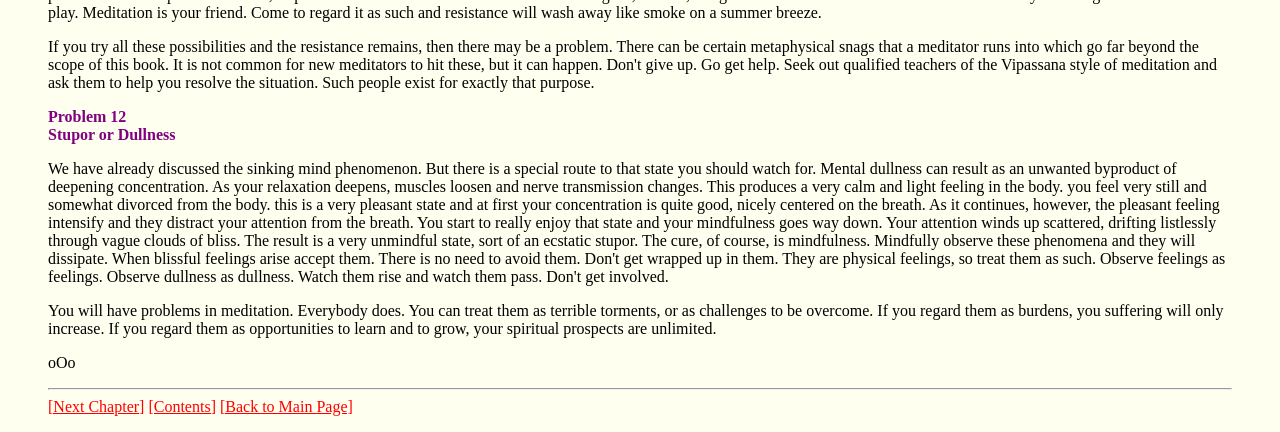Determine the bounding box for the UI element as described: "[Contents]". The coordinates should be represented as four float numbers between 0 and 1, formatted as [left, top, right, bottom].

[0.116, 0.92, 0.169, 0.96]